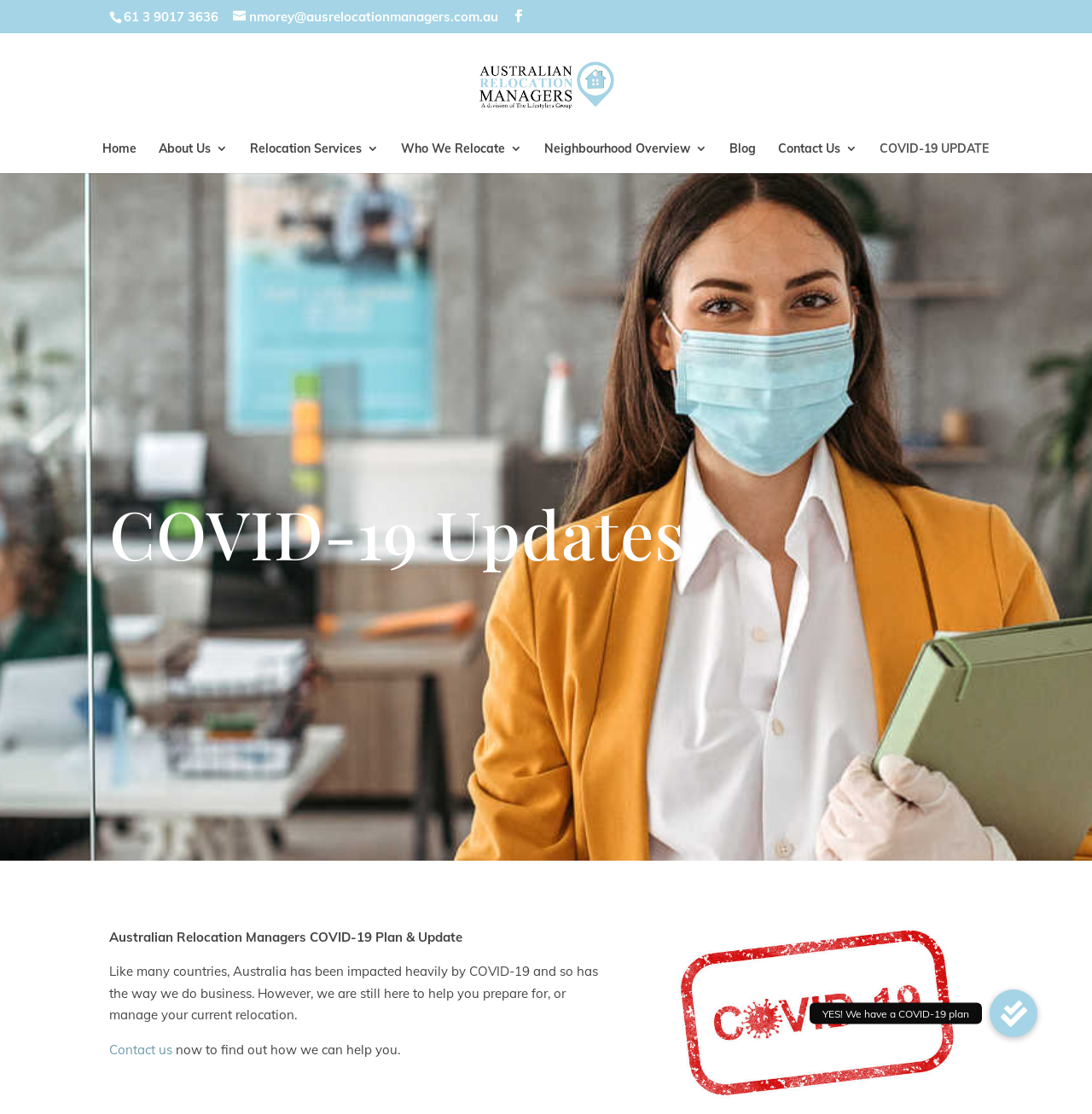Is there a button to learn more about the company's COVID-19 plan?
We need a detailed and exhaustive answer to the question. Please elaborate.

I found the button by looking at the bottom section of the webpage. There is a button that says 'YES! We have a COVID-19 plan', which suggests that you can click on it to learn more about the company's plan.